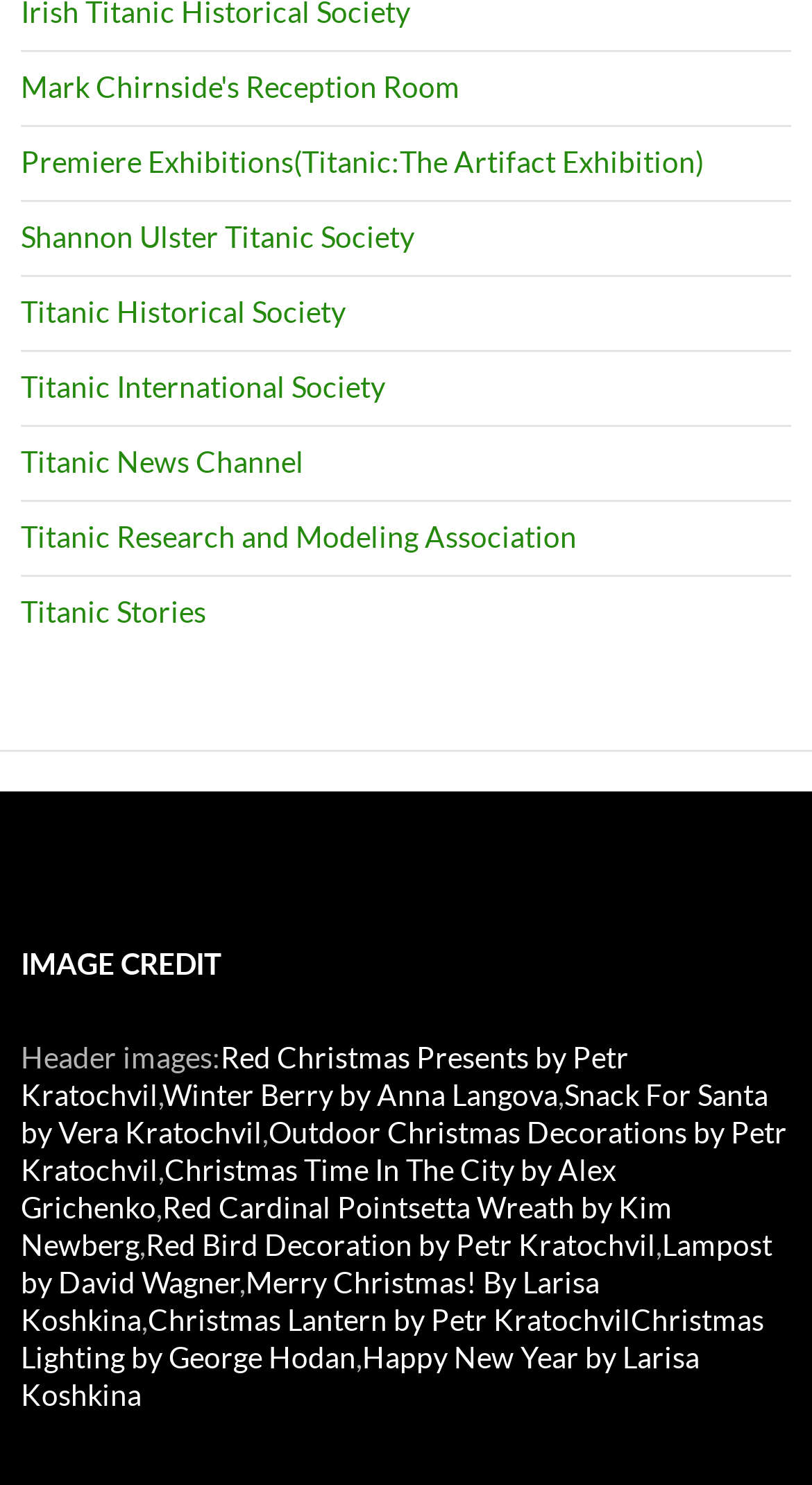Please give a succinct answer using a single word or phrase:
How many societies are listed on the webpage?

5